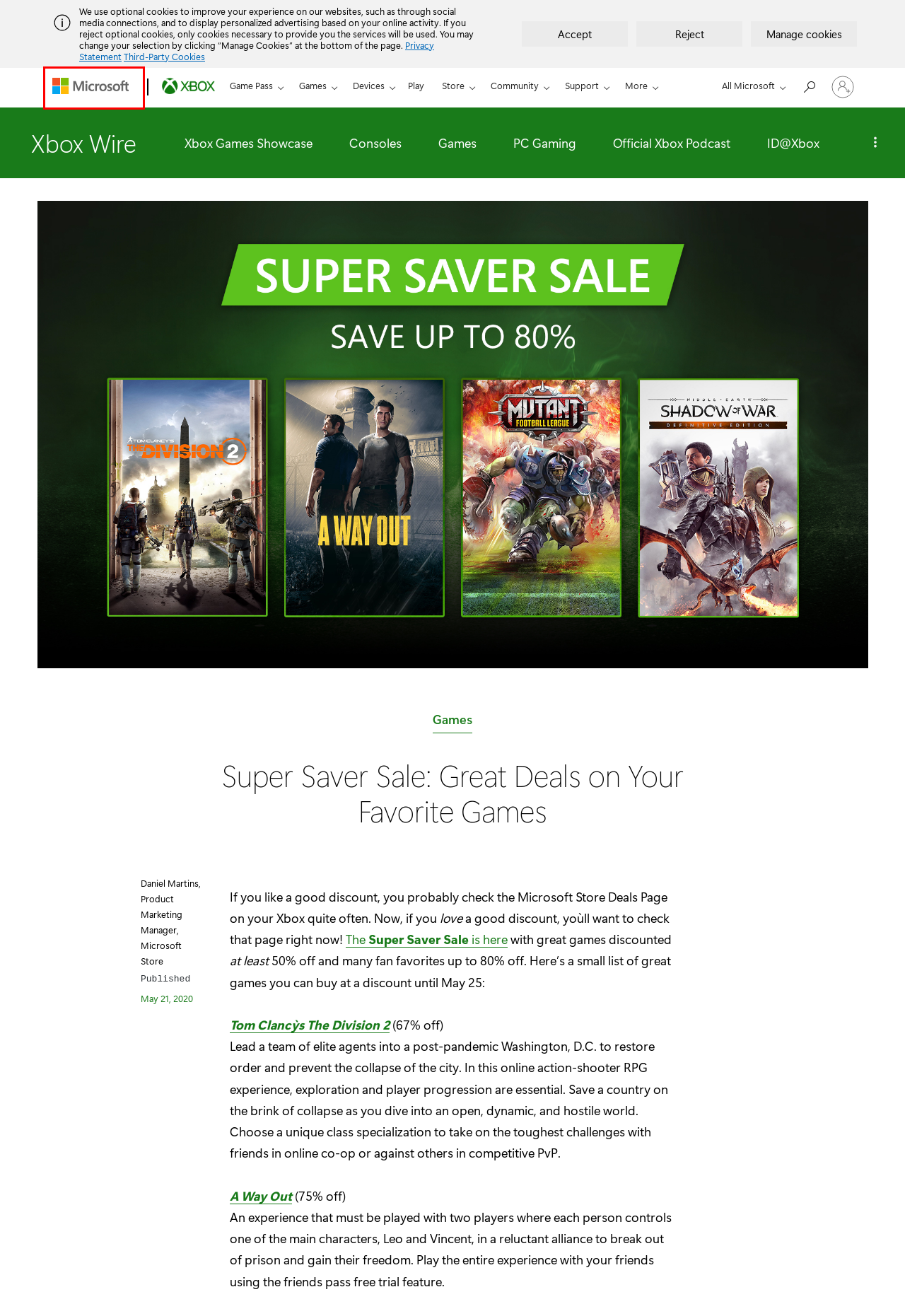You have a screenshot of a webpage with a red bounding box around an element. Select the webpage description that best matches the new webpage after clicking the element within the red bounding box. Here are the descriptions:
A. Xbox Official Site: Consoles, Games, and Community | Xbox
B. Your request has been blocked. This could be
                        due to several reasons.
C. Buy A Way Out | Xbox
D. Games - Xbox Wire
E. Podcasts Archive - Xbox Wire
F. Xbox Games Showcase Archives - Xbox Wire
G. Xbox Wire
H. Third party cookie inventory - Microsoft Support

B